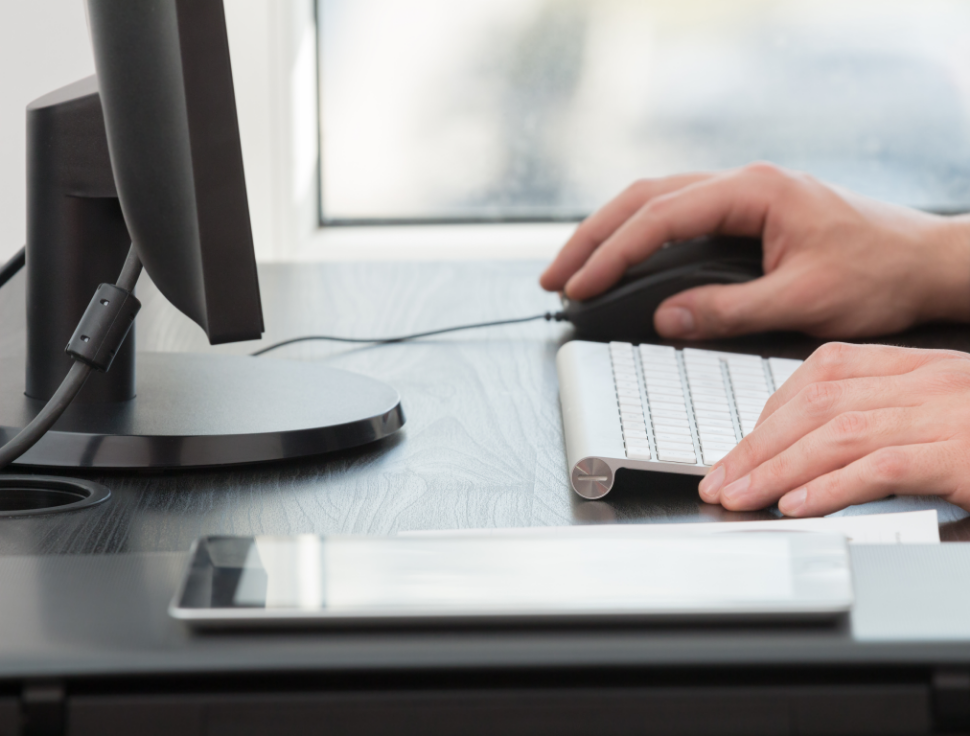Please give a concise answer to this question using a single word or phrase: 
Is the workspace well-lit?

Yes